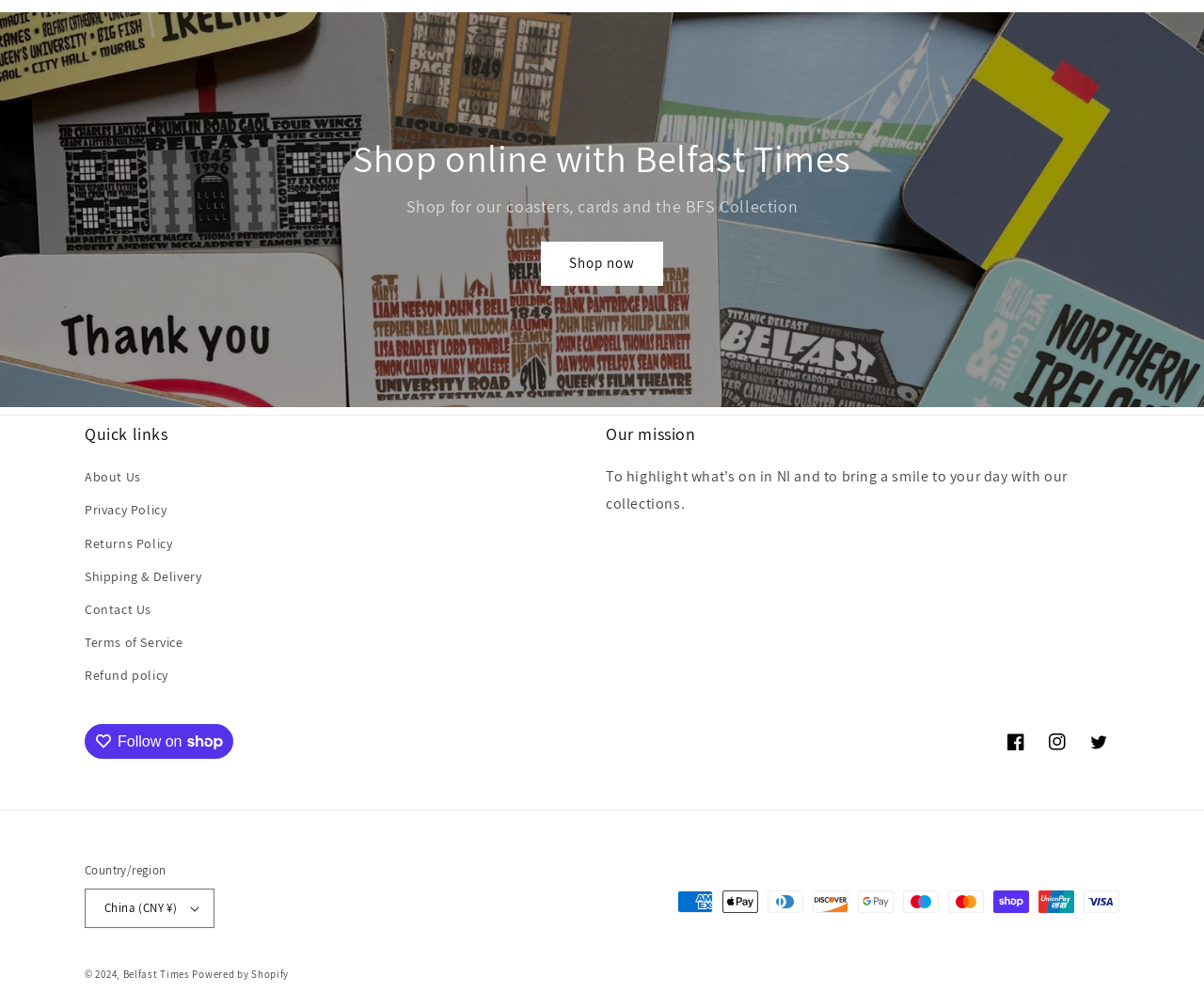Determine the bounding box for the UI element described here: "Contact Us".

[0.07, 0.598, 0.126, 0.632]